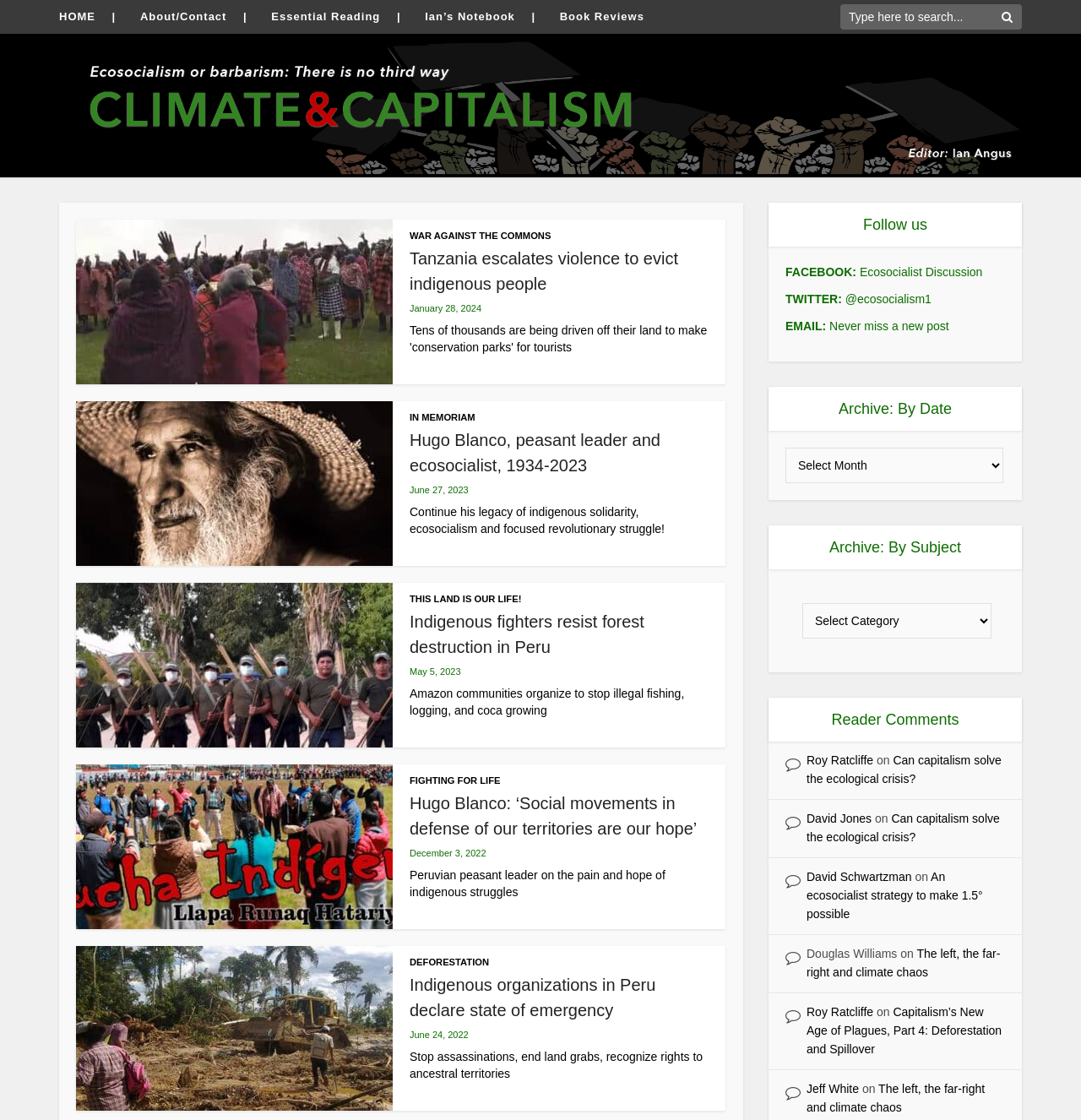What is the date of the article 'Tanzania escalates violence to evict indigenous people'?
Kindly give a detailed and elaborate answer to the question.

I found the article element with the heading 'Tanzania escalates violence to evict indigenous people' and then looked for the static text element with the date, which is 'January 28, 2024'.